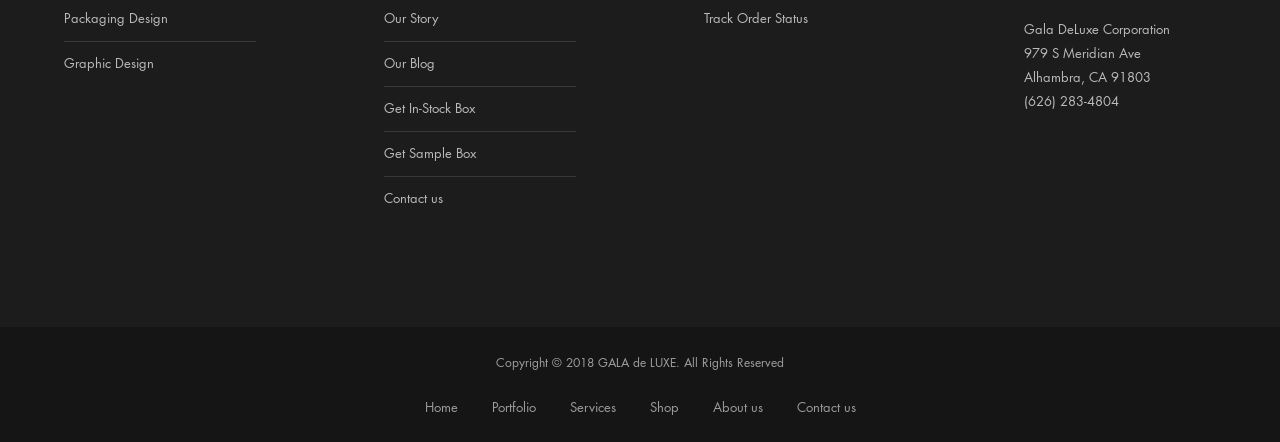What services does the company offer?
Please provide a comprehensive answer based on the contents of the image.

The services offered by the company can be found in the top-left corner of the webpage, where there are links to 'Packaging Design' and 'Graphic Design'.